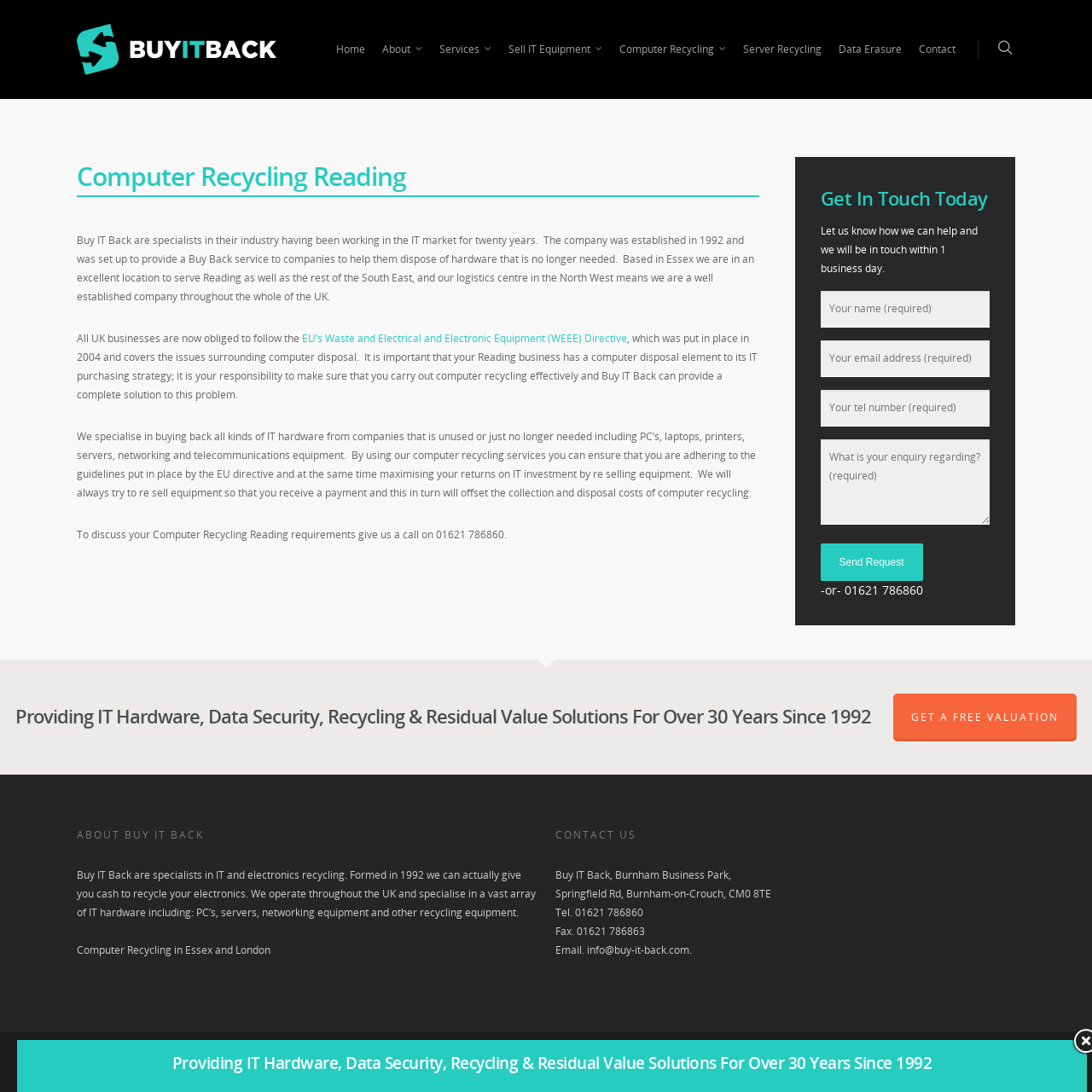Using the description "Nationwide UK Computer Recycling", predict the bounding box of the relevant HTML element.

[0.576, 0.126, 0.751, 0.147]